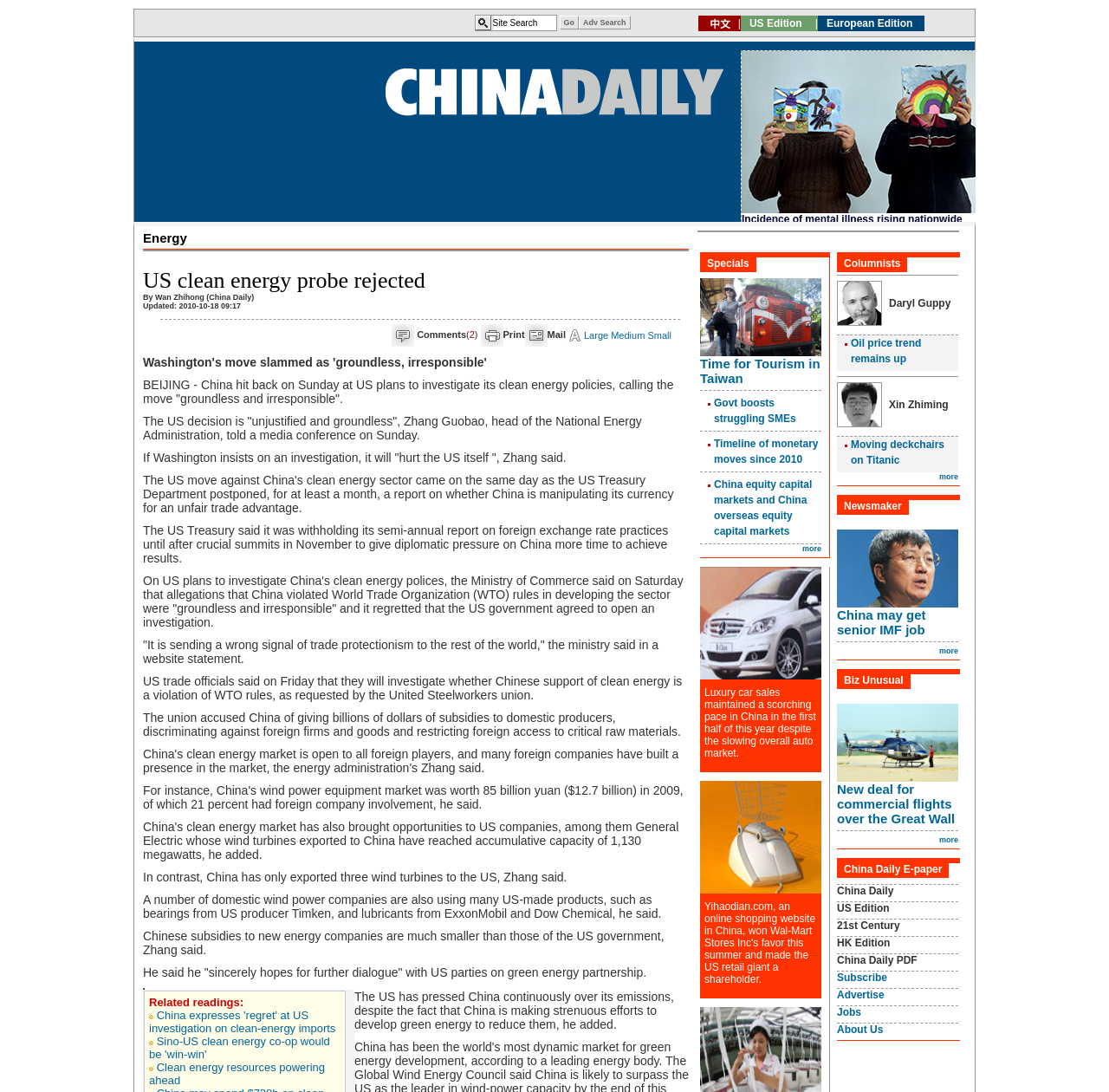Locate the bounding box coordinates of the element you need to click to accomplish the task described by this instruction: "Click the 'China expresses regret at US investigation on clean-energy imports' link".

[0.134, 0.924, 0.303, 0.948]